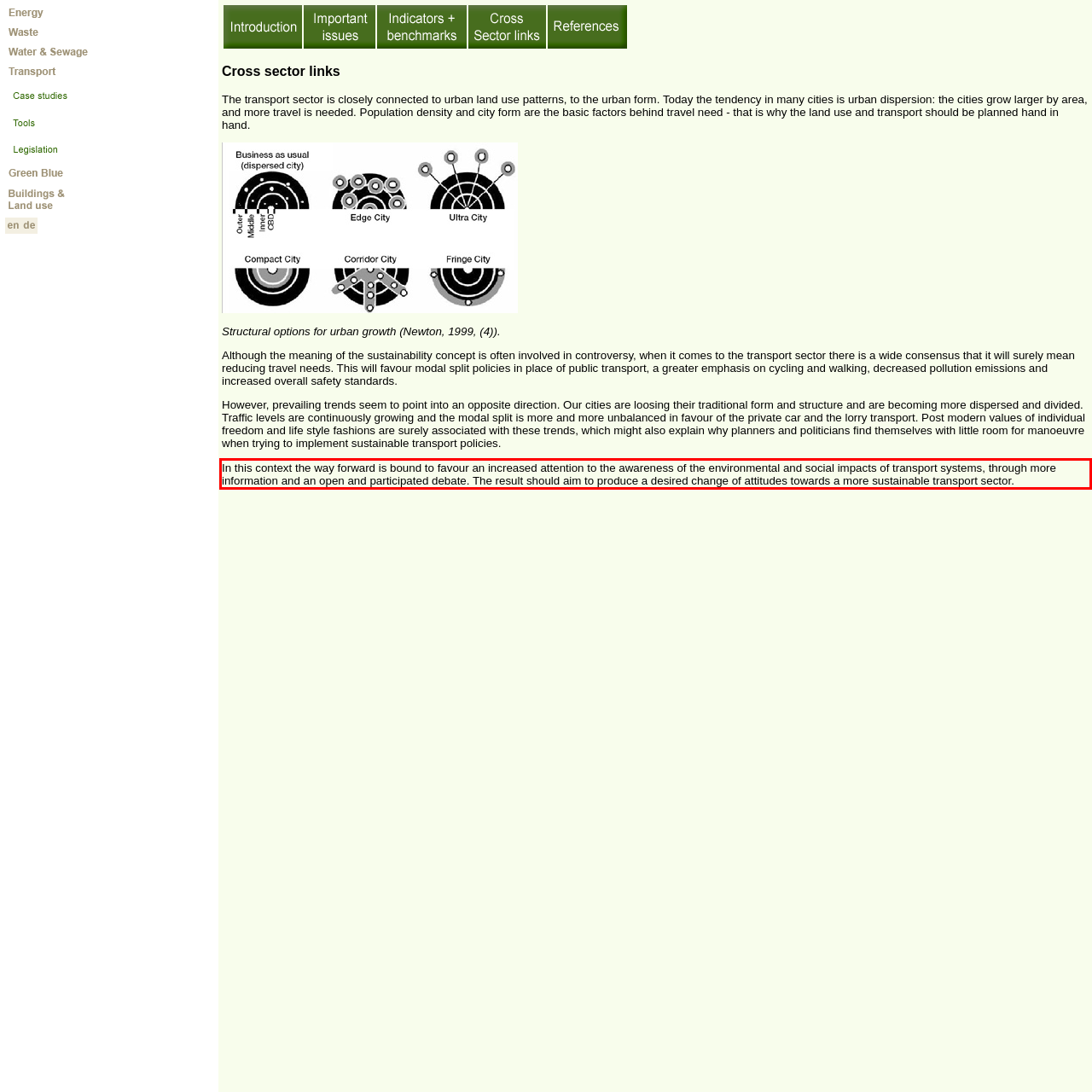Using the provided webpage screenshot, recognize the text content in the area marked by the red bounding box.

In this context the way forward is bound to favour an increased attention to the awareness of the environmental and social impacts of transport systems, through more information and an open and participated debate. The result should aim to produce a desired change of attitudes towards a more sustainable transport sector.